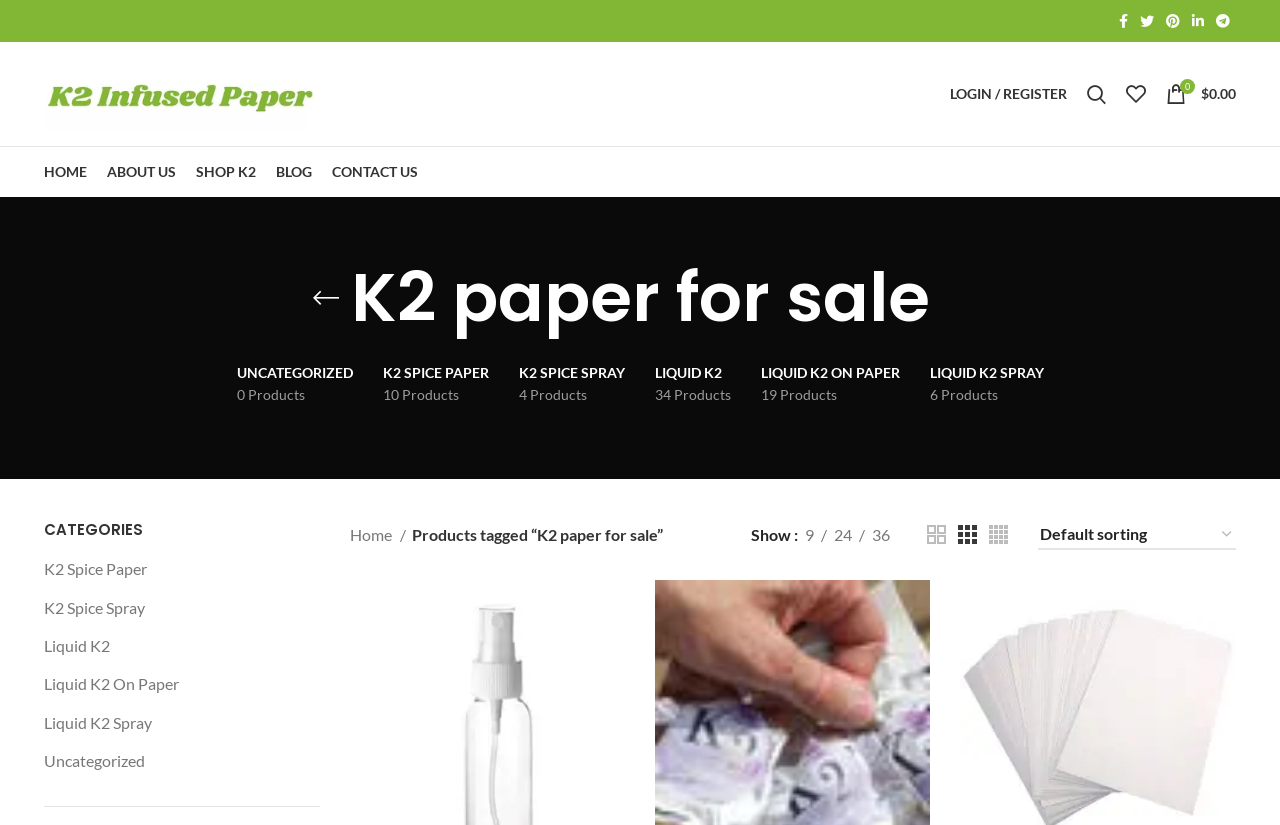Please predict the bounding box coordinates (top-left x, top-left y, bottom-right x, bottom-right y) for the UI element in the screenshot that fits the description: Home

[0.027, 0.184, 0.076, 0.233]